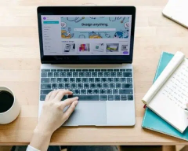What is the color of the stacked notebooks?
Based on the screenshot, provide your answer in one word or phrase.

Teal and white